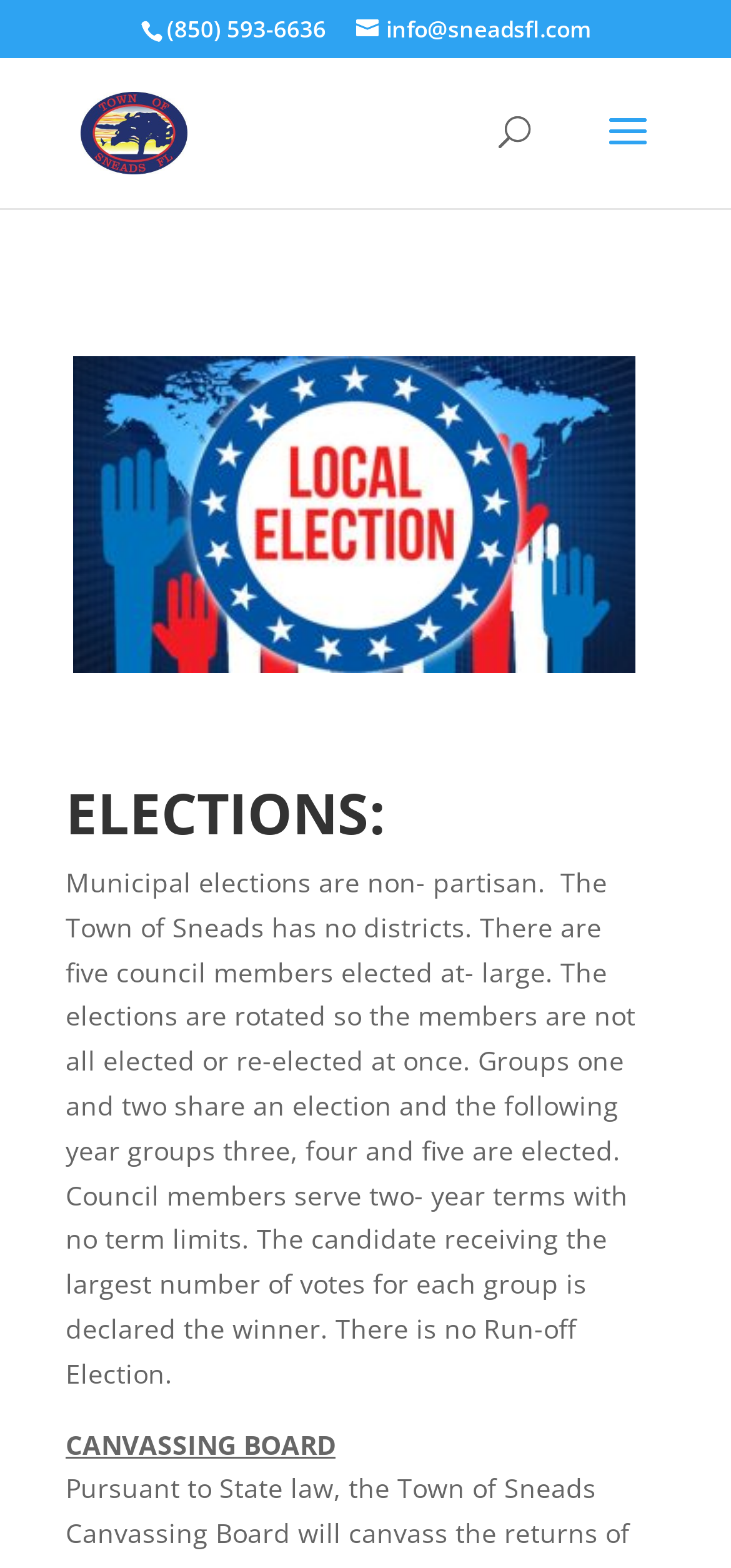Provide the bounding box coordinates of the HTML element described as: "alt="Sneads Florida"". The bounding box coordinates should be four float numbers between 0 and 1, i.e., [left, top, right, bottom].

[0.11, 0.071, 0.256, 0.094]